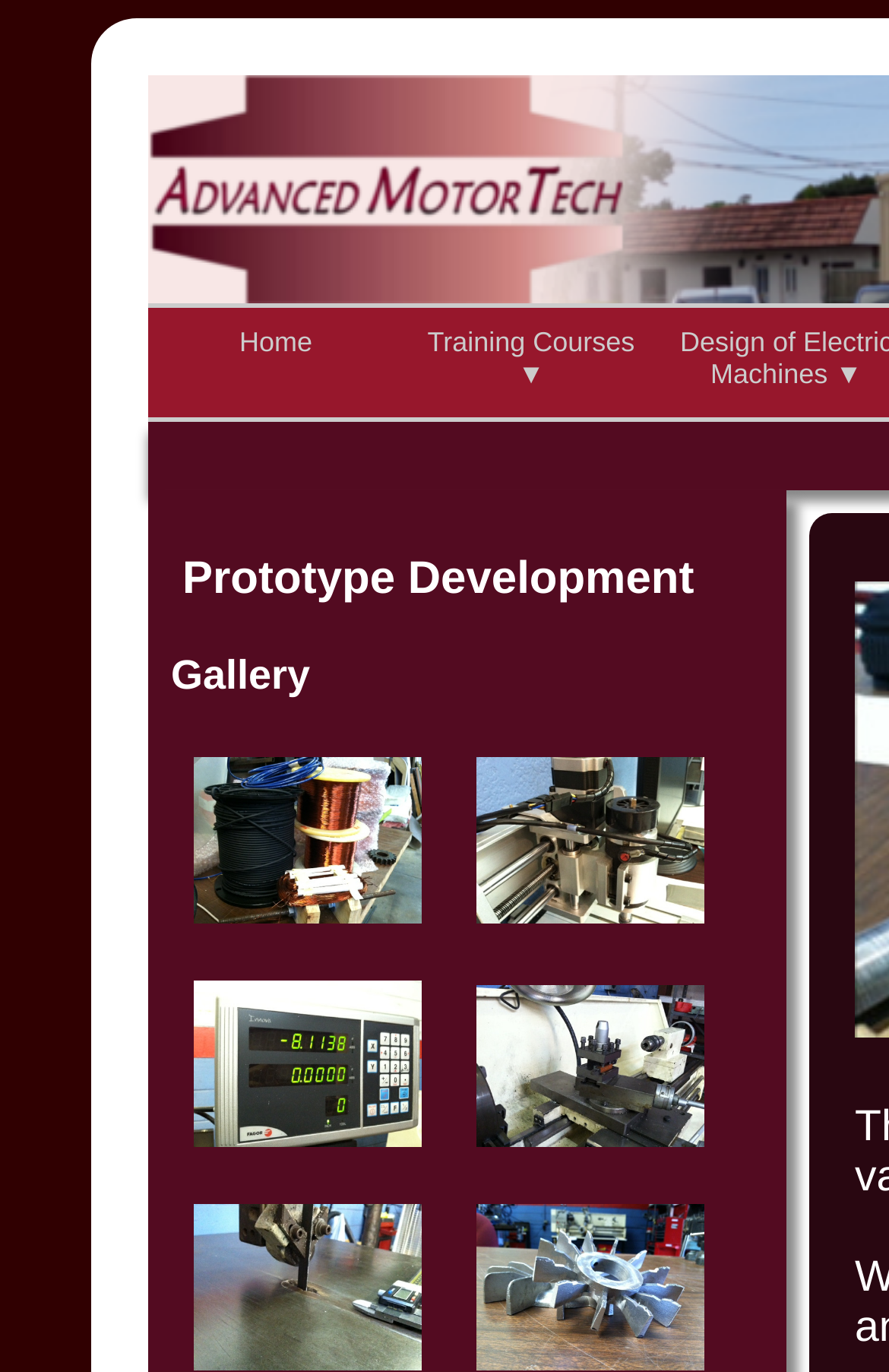What is the second heading on the webpage?
Answer briefly with a single word or phrase based on the image.

Gallery